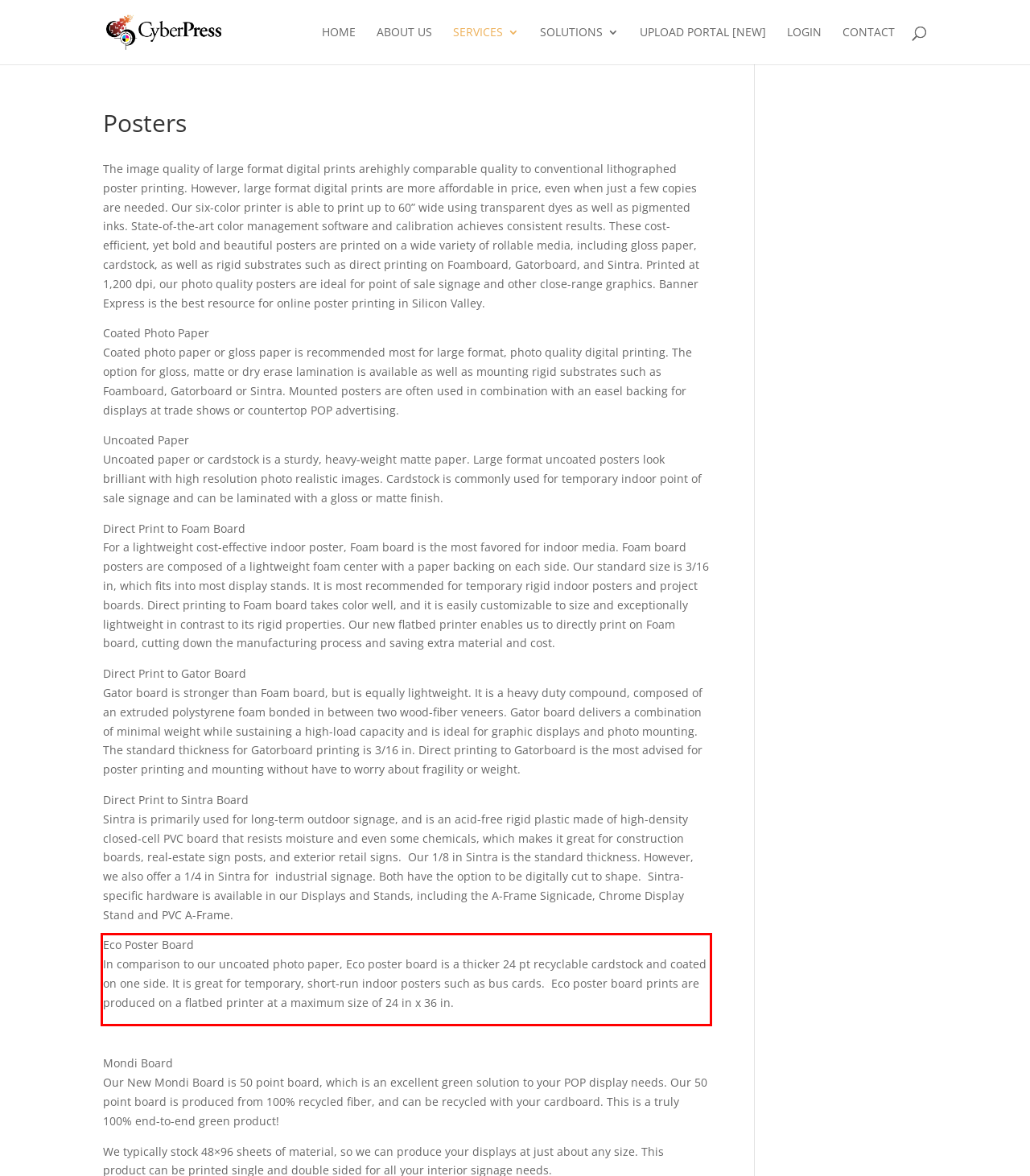You are given a webpage screenshot with a red bounding box around a UI element. Extract and generate the text inside this red bounding box.

Eco Poster Board In comparison to our uncoated photo paper, Eco poster board is a thicker 24 pt recyclable cardstock and coated on one side. It is great for temporary, short-run indoor posters such as bus cards. Eco poster board prints are produced on a flatbed printer at a maximum size of 24 in x 36 in.